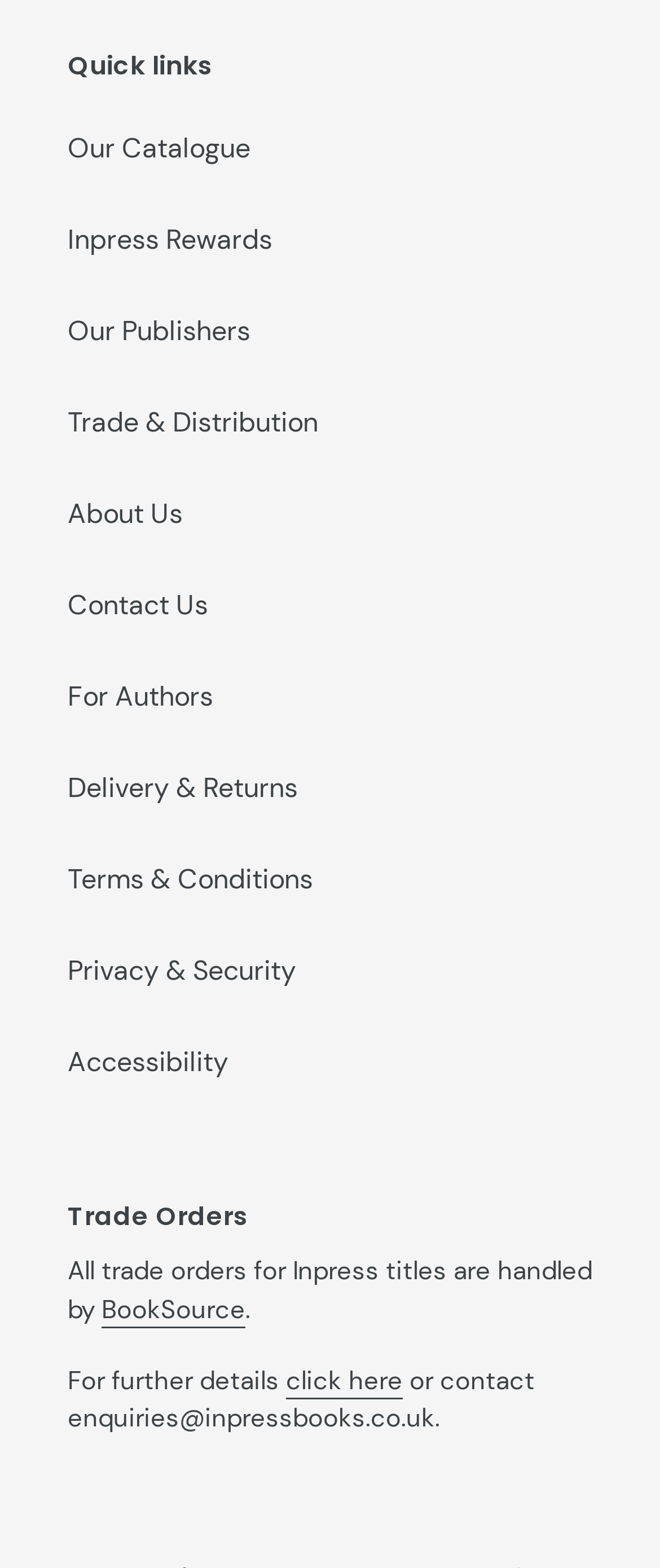What is the email address for enquiries?
Answer the question with as much detail as you can, using the image as a reference.

The email address for enquiries is 'enquiries@inpressbooks.co.uk' which is mentioned at the bottom of the webpage in the text 'or contact enquiries@inpressbooks.co.uk.'